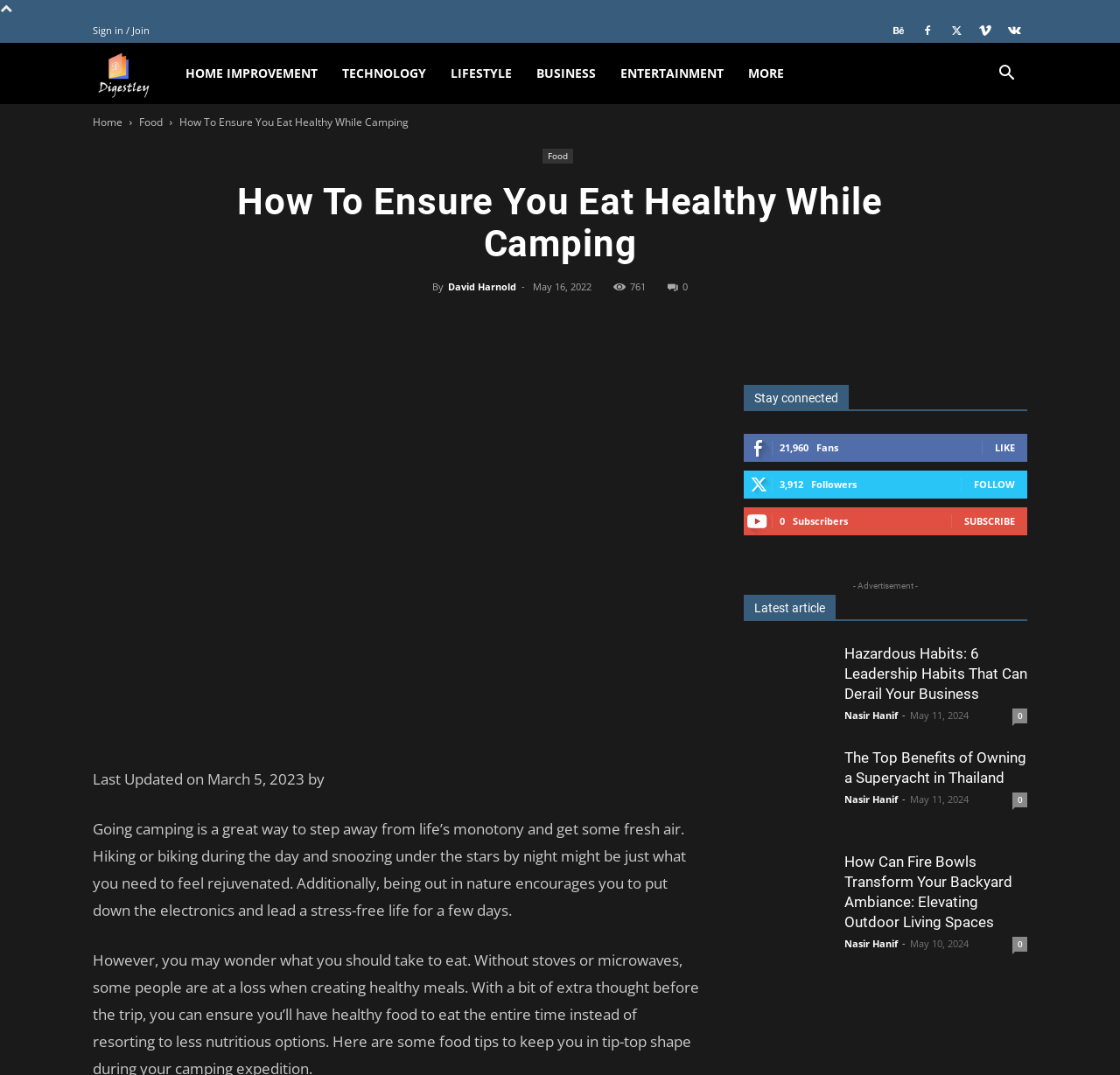Please reply to the following question with a single word or a short phrase:
What is the title of the latest article?

Hazardous Habits